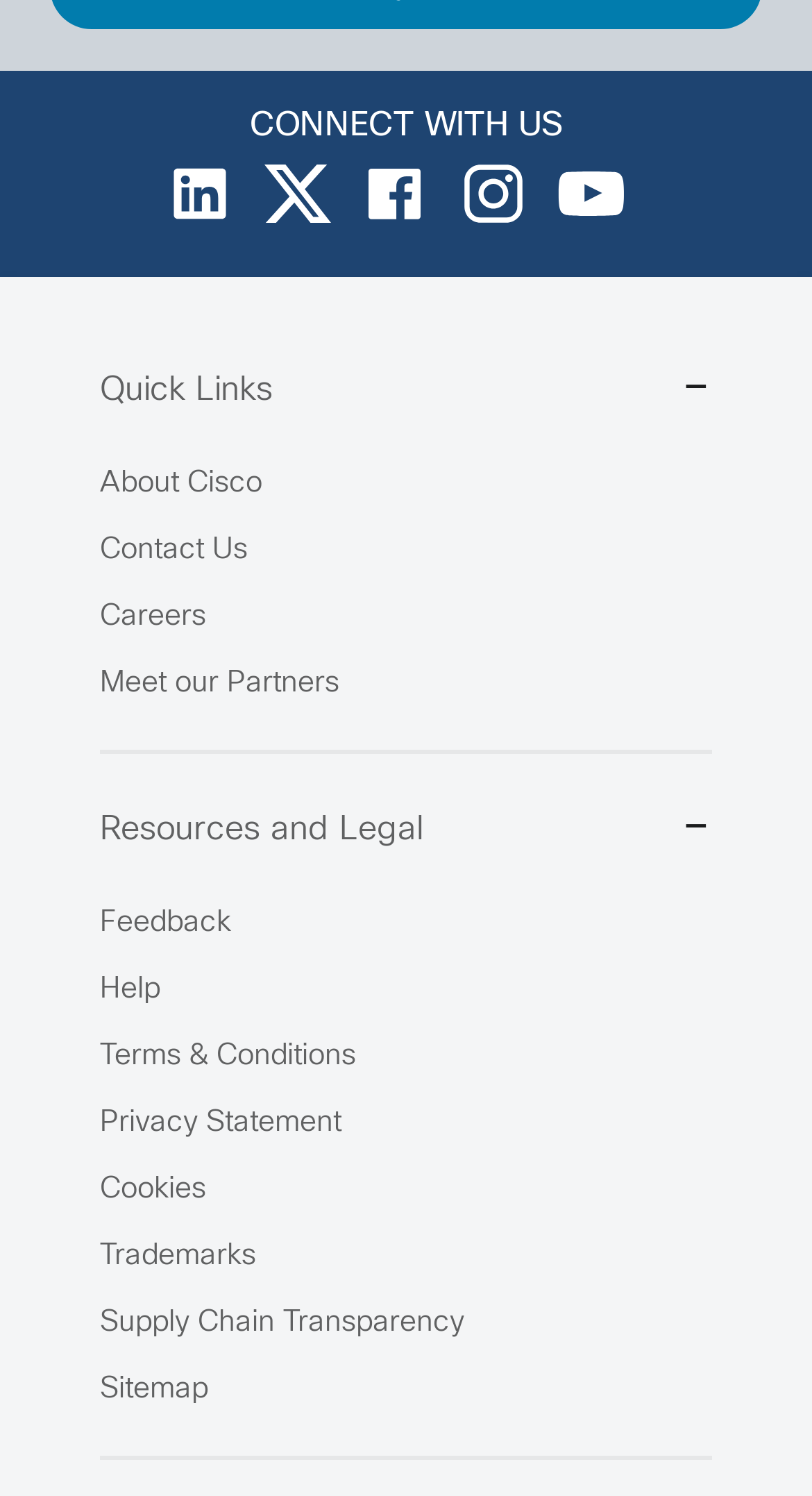Identify the bounding box coordinates of the element that should be clicked to fulfill this task: "Click on the Facebook link". The coordinates should be provided as four float numbers between 0 and 1, i.e., [left, top, right, bottom].

[0.205, 0.134, 0.287, 0.158]